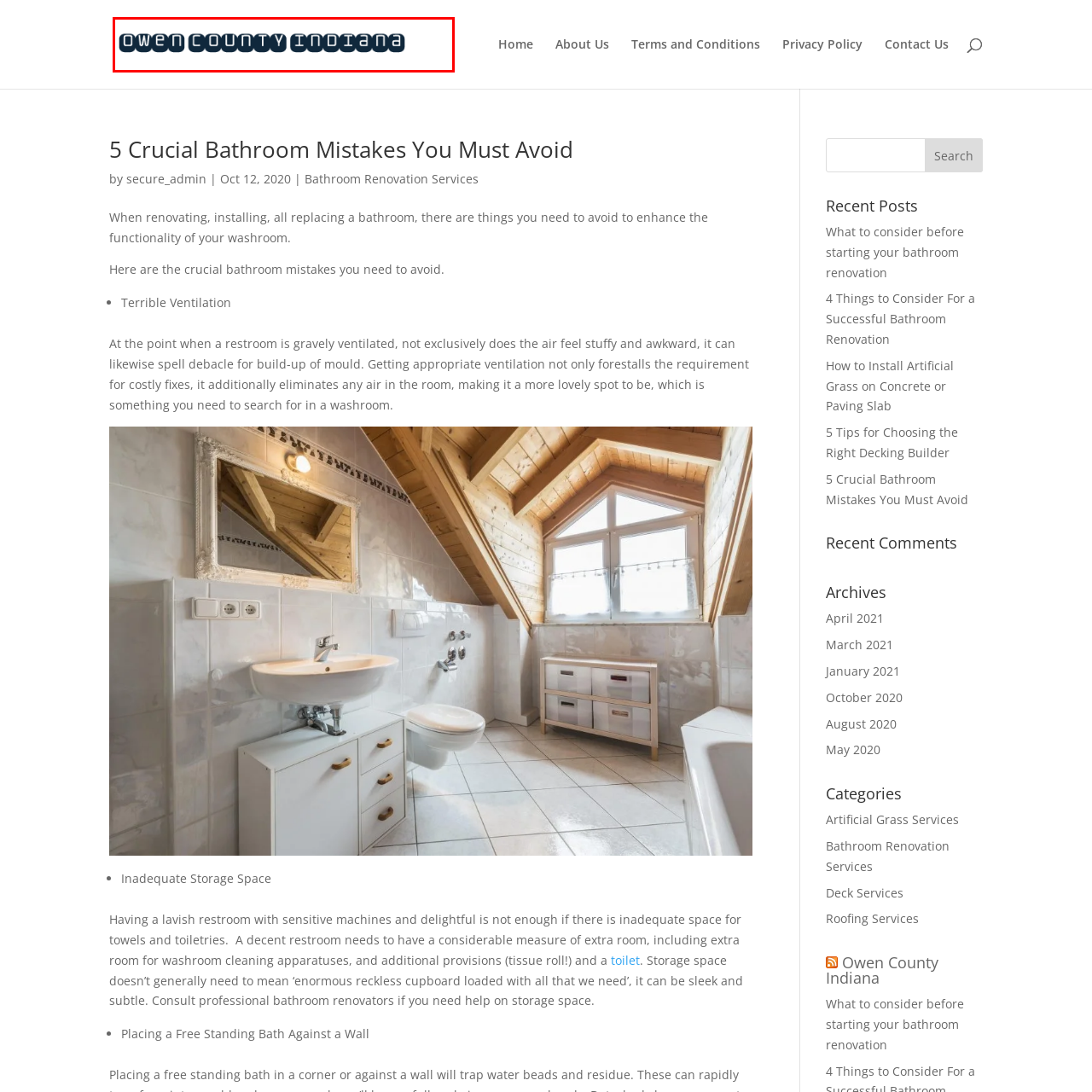Deliver a detailed explanation of the elements found in the red-marked area of the image.

The image features the text "Owen County Indiana" prominently displayed, styled with a bold, modern font. This title highlights the focus of the content, likely related to the geographical and cultural aspects of Owen County in Indiana. The design balances aesthetics with readability, making it a suitable header for a webpage that aims to inform viewers about the area. The context suggests that the content may explore topics relevant to residents and visitors, such as local history, attractions, or services available in Owen County.